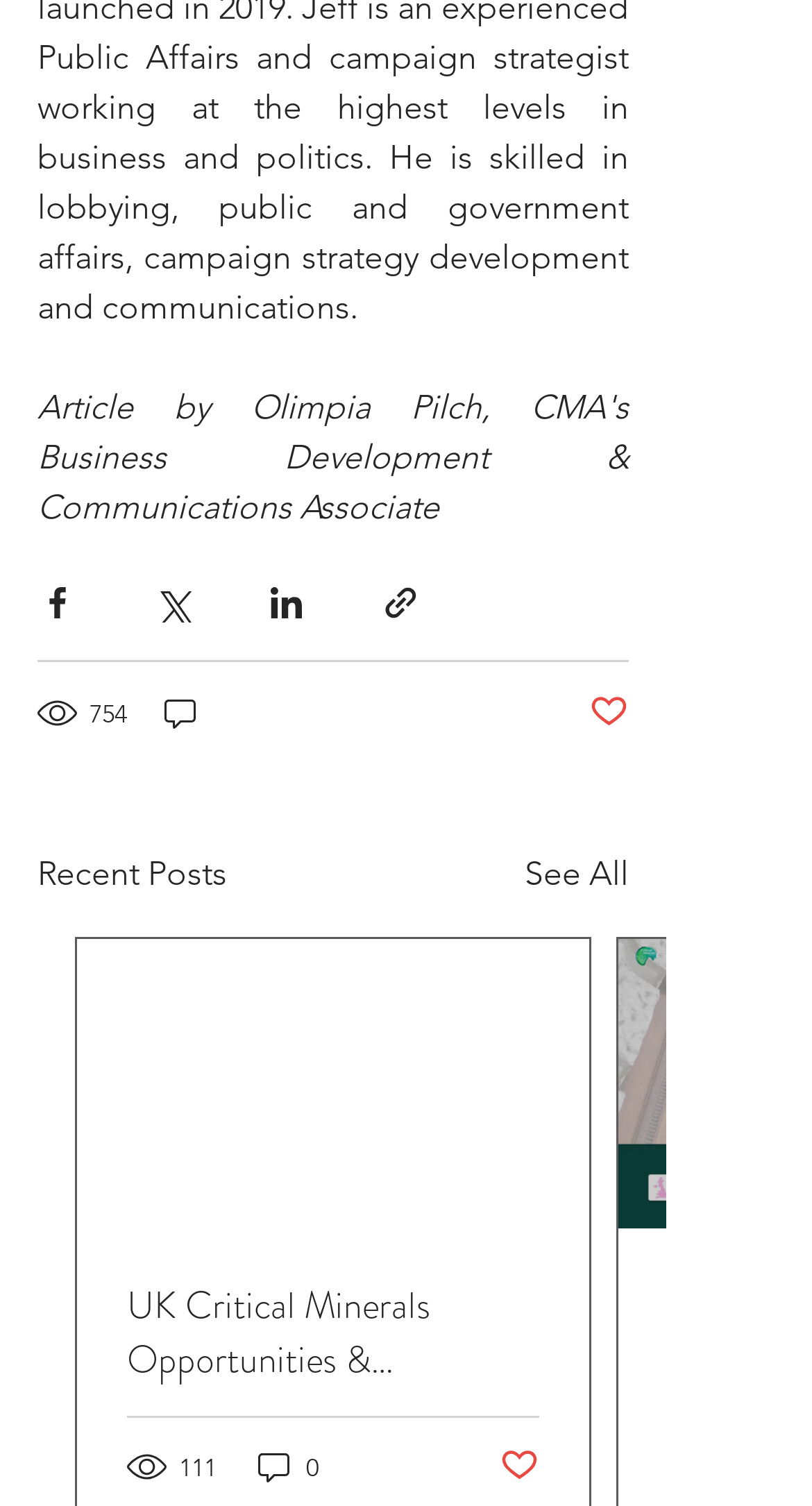Using the element description provided, determine the bounding box coordinates in the format (top-left x, top-left y, bottom-right x, bottom-right y). Ensure that all values are floating point numbers between 0 and 1. Element description: aria-label="Share via link"

[0.469, 0.388, 0.518, 0.414]